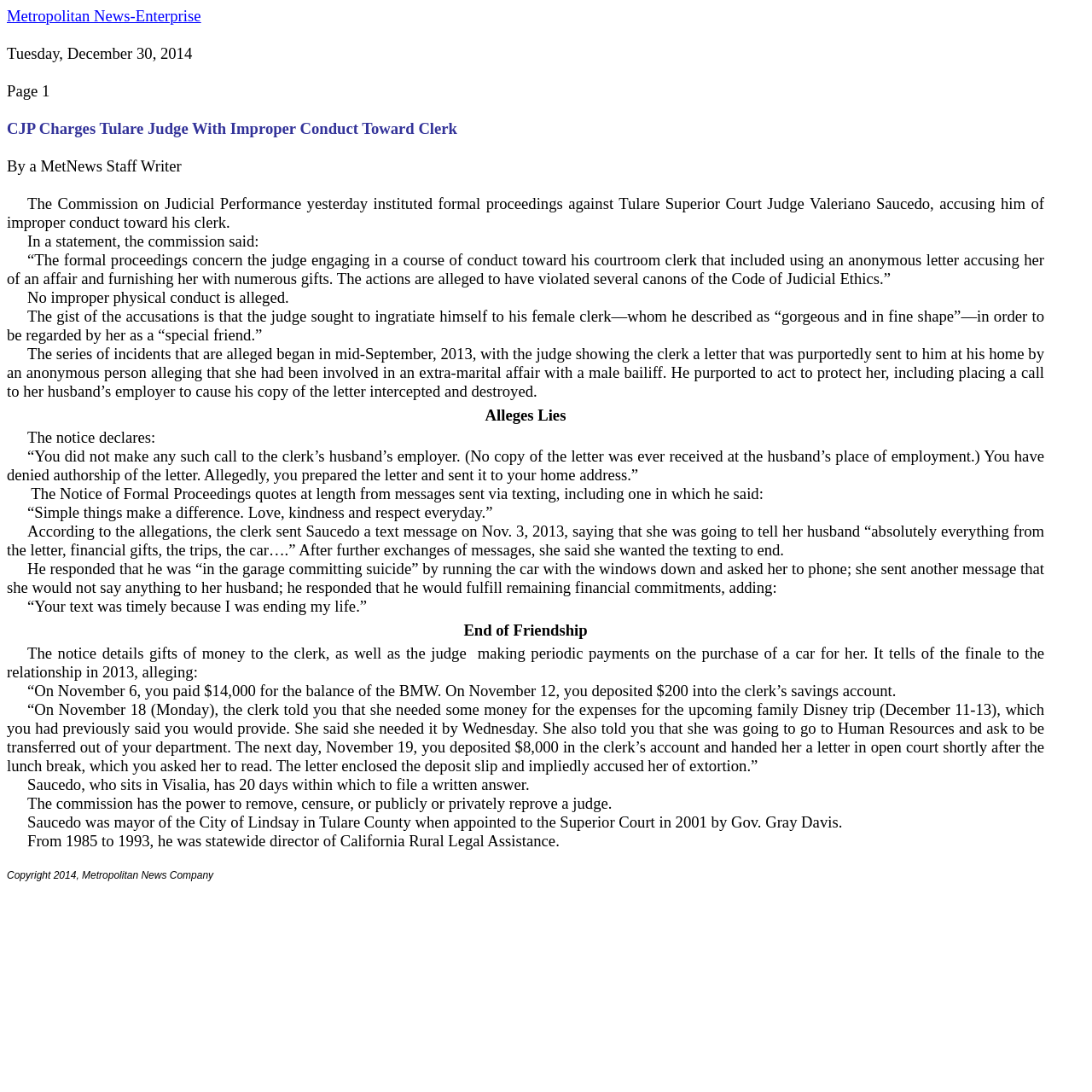What is the name of the judge accused of improper conduct?
Look at the screenshot and provide an in-depth answer.

The article mentions that the Commission on Judicial Performance instituted formal proceedings against Tulare Superior Court Judge Valeriano Saucedo, accusing him of improper conduct toward his clerk.